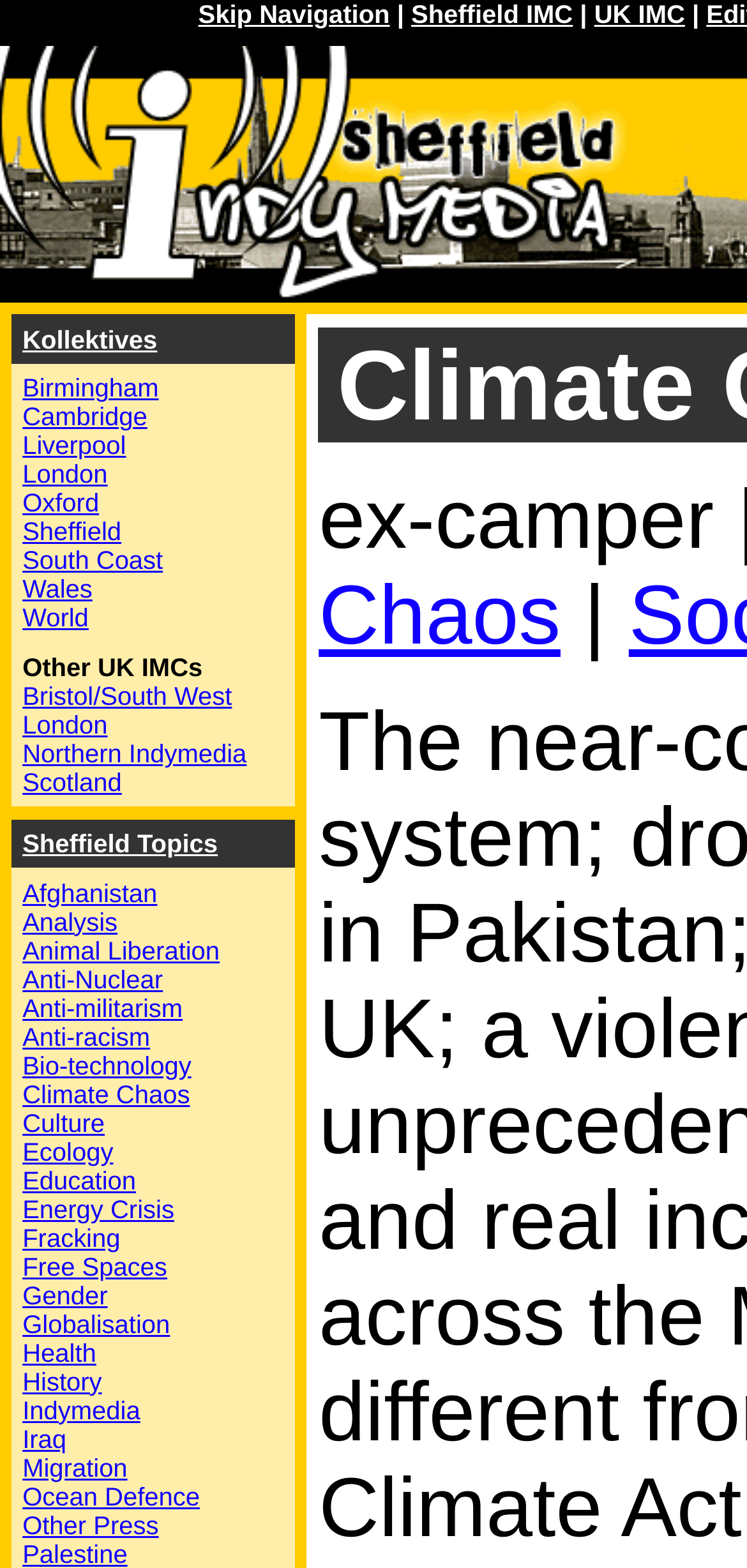Extract the bounding box coordinates for the HTML element that matches this description: "Ian Bearder". The coordinates should be four float numbers between 0 and 1, i.e., [left, top, right, bottom].

None